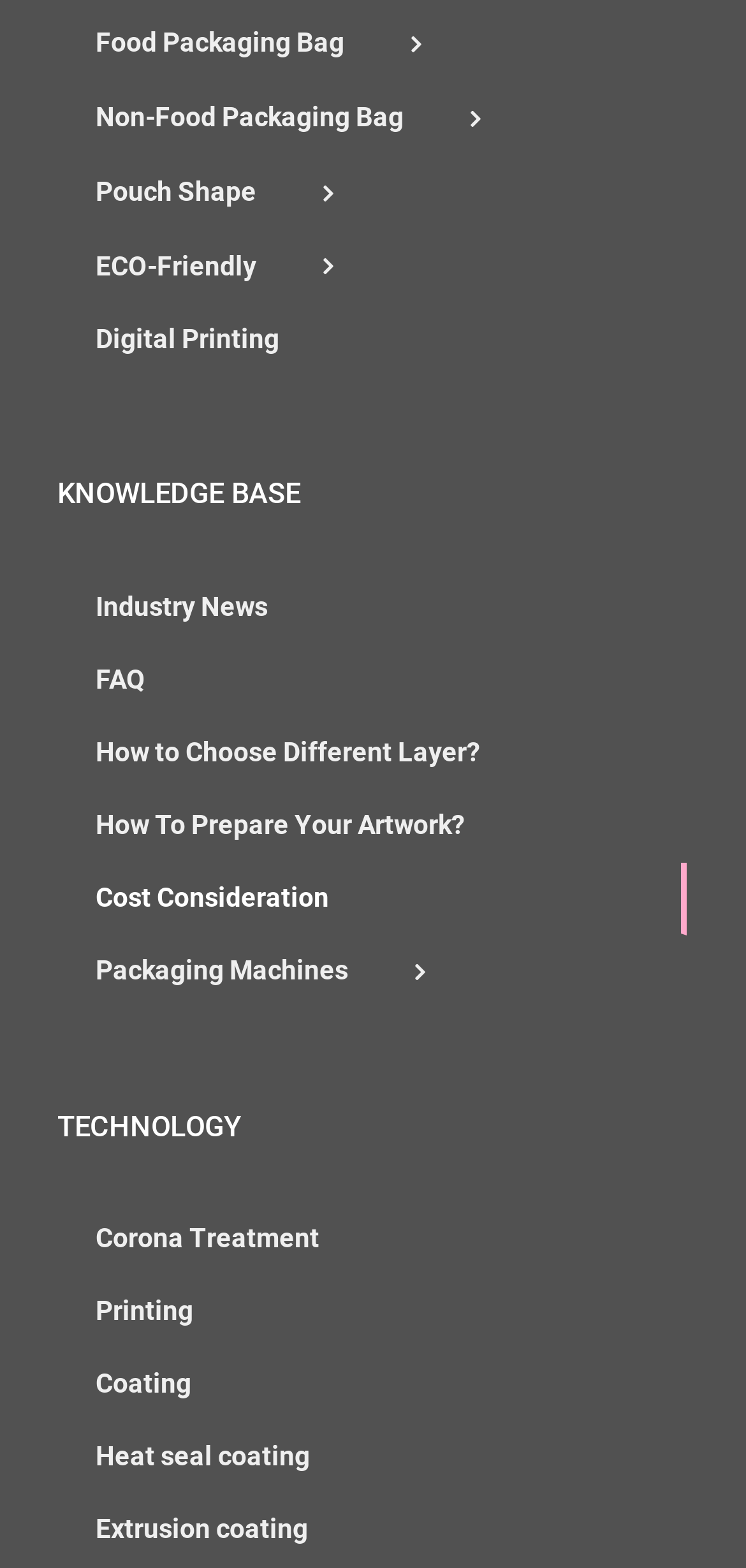What is the first topic in the KNOWLEDGE BASE section?
Please provide a comprehensive and detailed answer to the question.

In the navigation section 'Secondary Navigation: KNOWLEDGE BASE', I can see that the first topic listed is 'Industry News'.